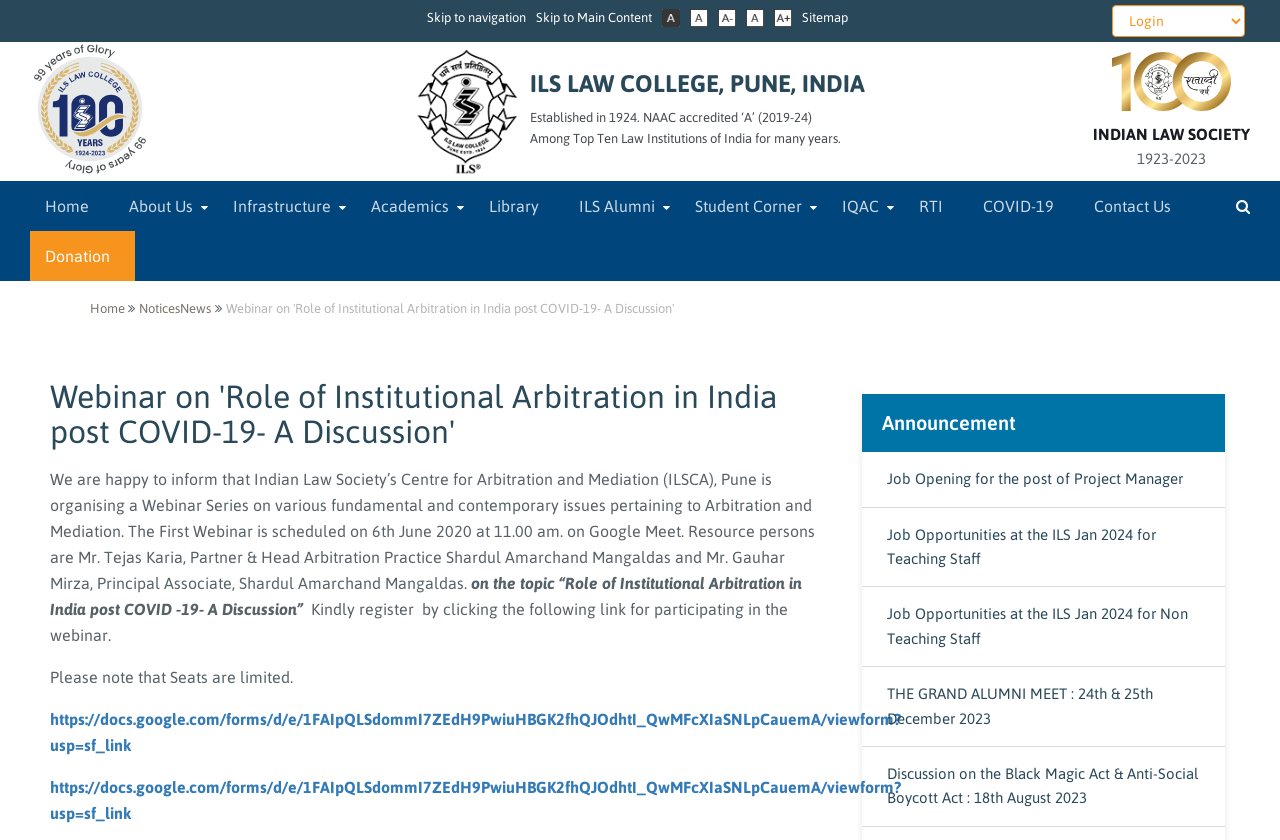Provide the bounding box coordinates for the area that should be clicked to complete the instruction: "Search for a novel".

None